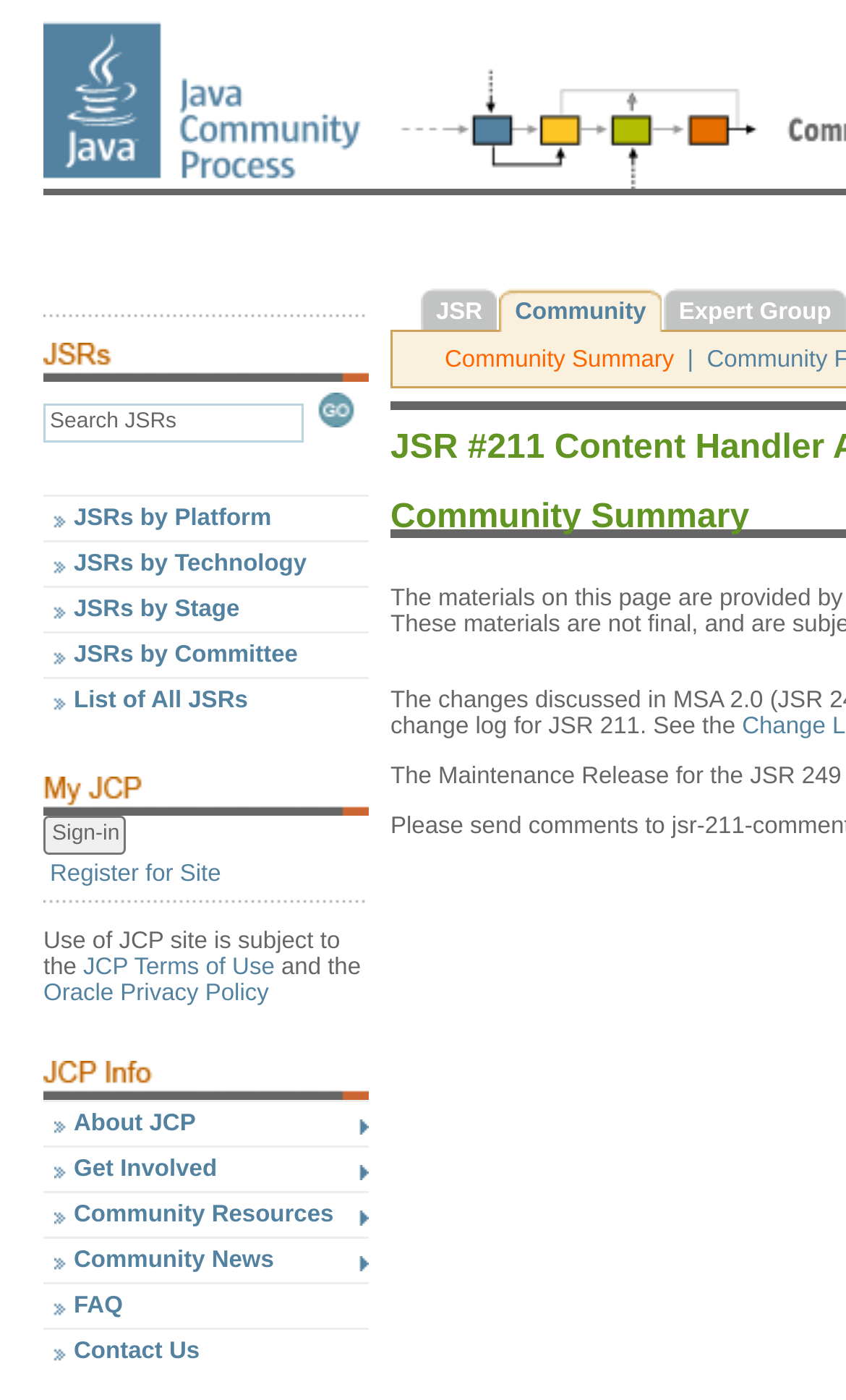Create a detailed narrative of the webpage’s visual and textual elements.

The webpage is about the Java Community Process (JCP) Program, specifically a community update page for JSR# 211. At the top, there is a link to the Java Community Process, accompanied by an image with the same name. Below this, there is a search bar with a textbox and a "Submit this Search" button. 

To the right of the search bar, there are several links, including "JSRs by Platform", "JSRs by Technology", "JSRs by Stage", "JSRs by Committee", and "List of All JSRs". 

Further down, there is an image labeled "My JCP", followed by a "Sign-in" button and a link to "Register for Site". A disclaimer text is displayed, stating that the use of the JCP site is subject to the JCP Terms of Use and the Oracle Privacy Policy, with links to these policies.

On the left side, there is a menu with links to various pages, including "About JCP", "Get Involved", "Community Resources", "Community News", "FAQ", and "Contact Us". 

In the middle of the page, there are two links, "JSR" and "Community", with a "Community Summary" heading below them. The summary is divided into two sections, with a vertical separator in between.